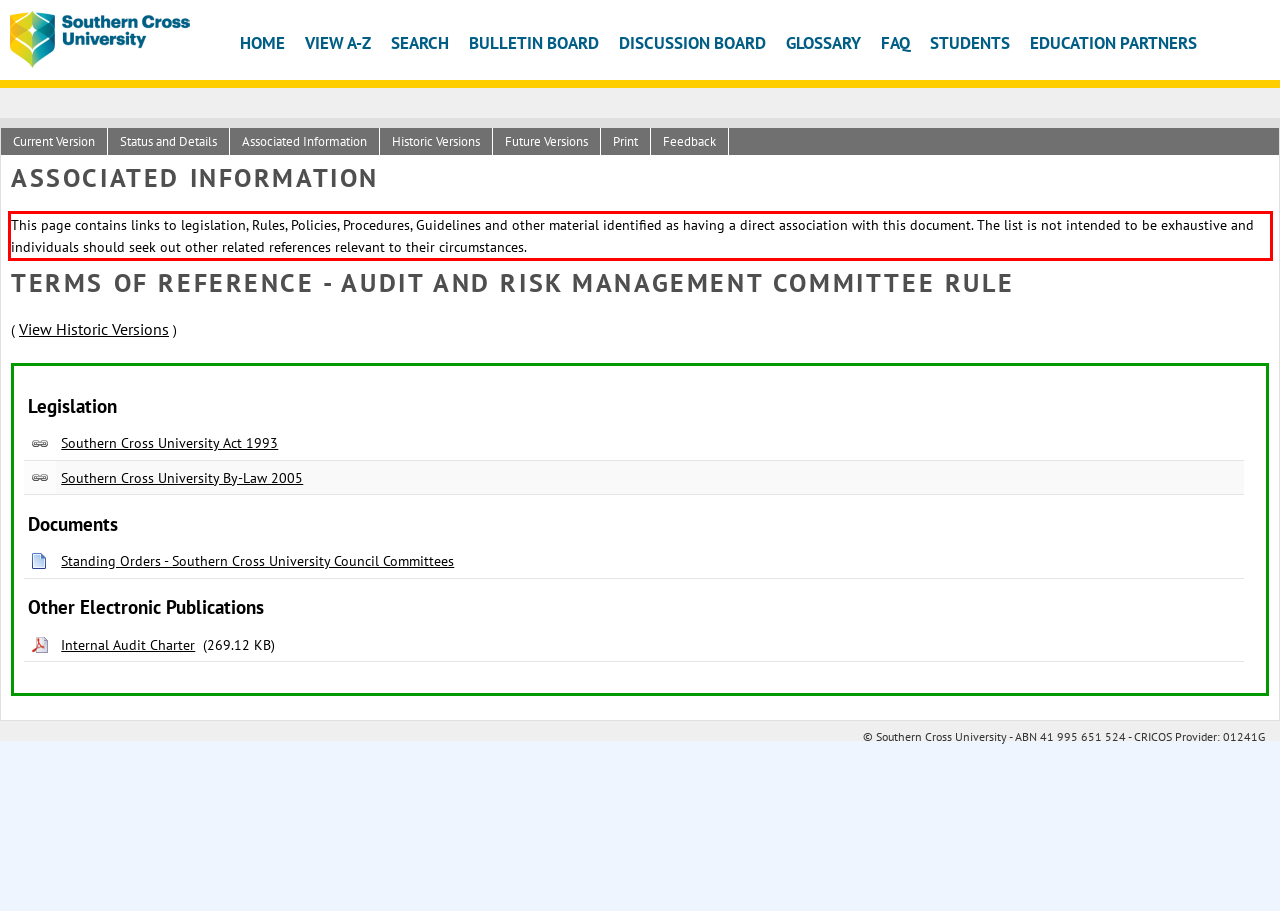Using the provided webpage screenshot, recognize the text content in the area marked by the red bounding box.

This page contains links to legislation, Rules, Policies, Procedures, Guidelines and other material identified as having a direct association with this document. The list is not intended to be exhaustive and individuals should seek out other related references relevant to their circumstances.